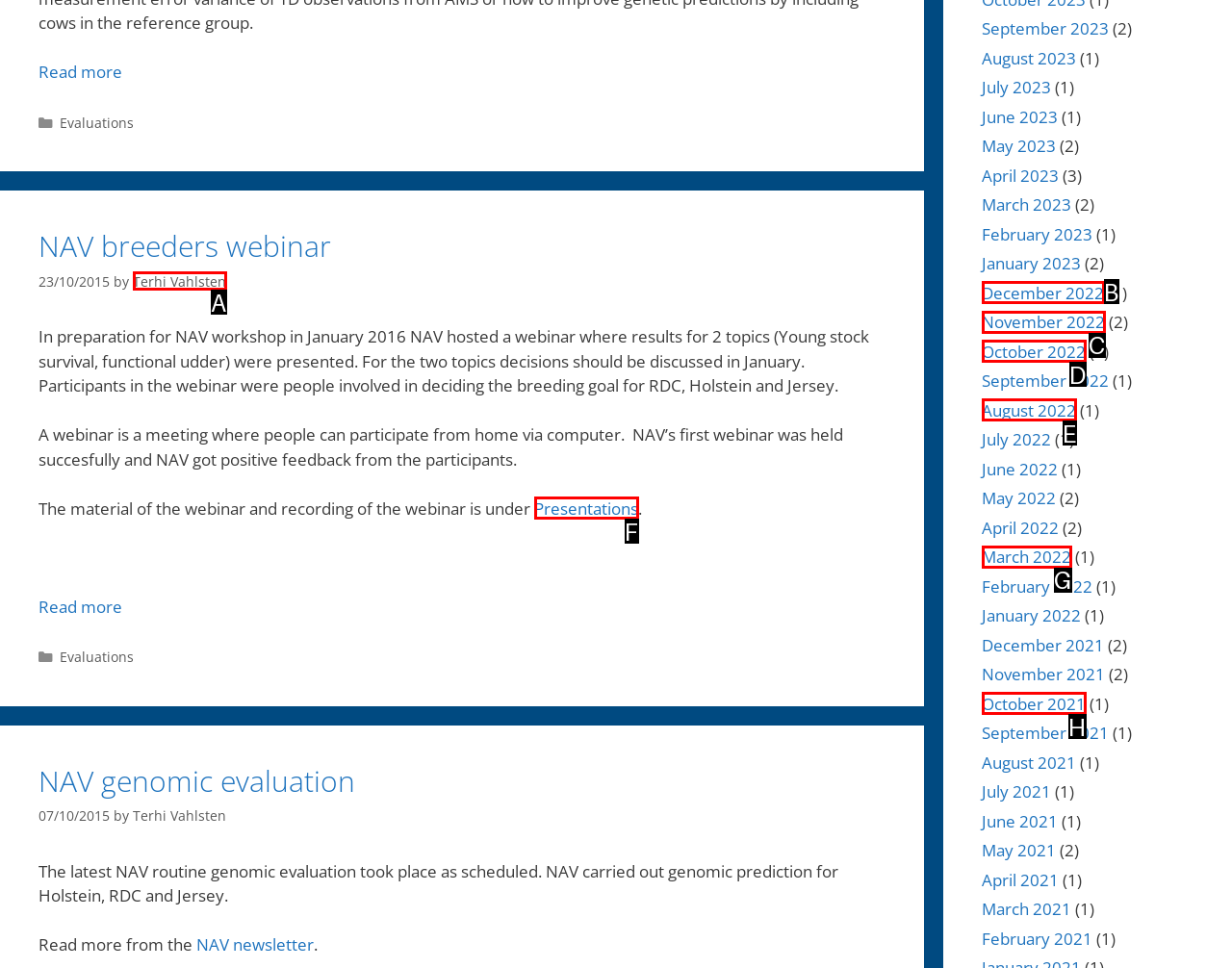Find the option that aligns with: March 2022
Provide the letter of the corresponding option.

G